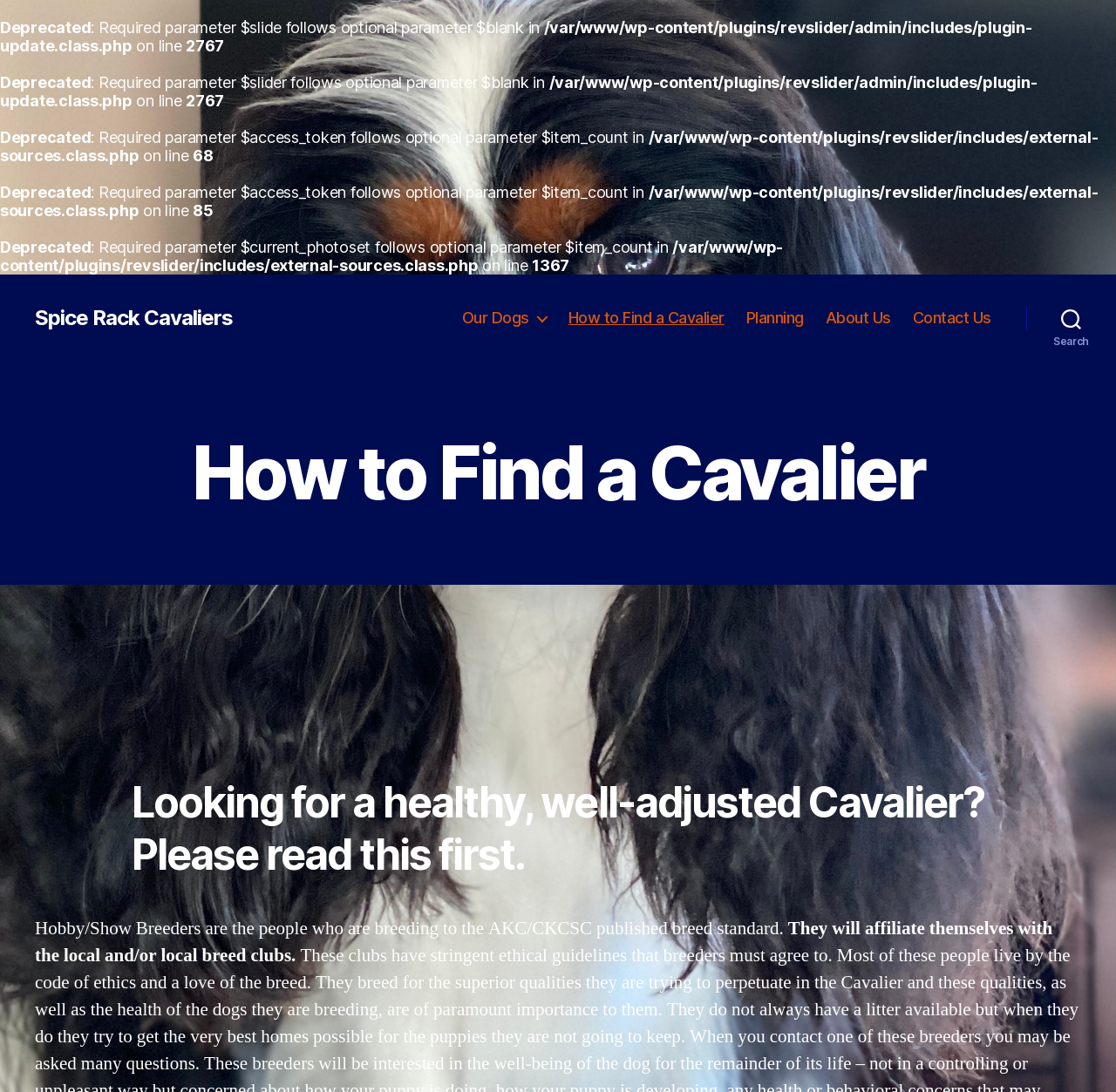Examine the image and give a thorough answer to the following question:
What is the name of the breed of dog mentioned on this webpage?

This answer can be found by reading the text on the webpage, specifically the heading 'How to Find a Cavalier' and the links 'How to Find a Cavalier' and 'Spice Rack Cavaliers'.